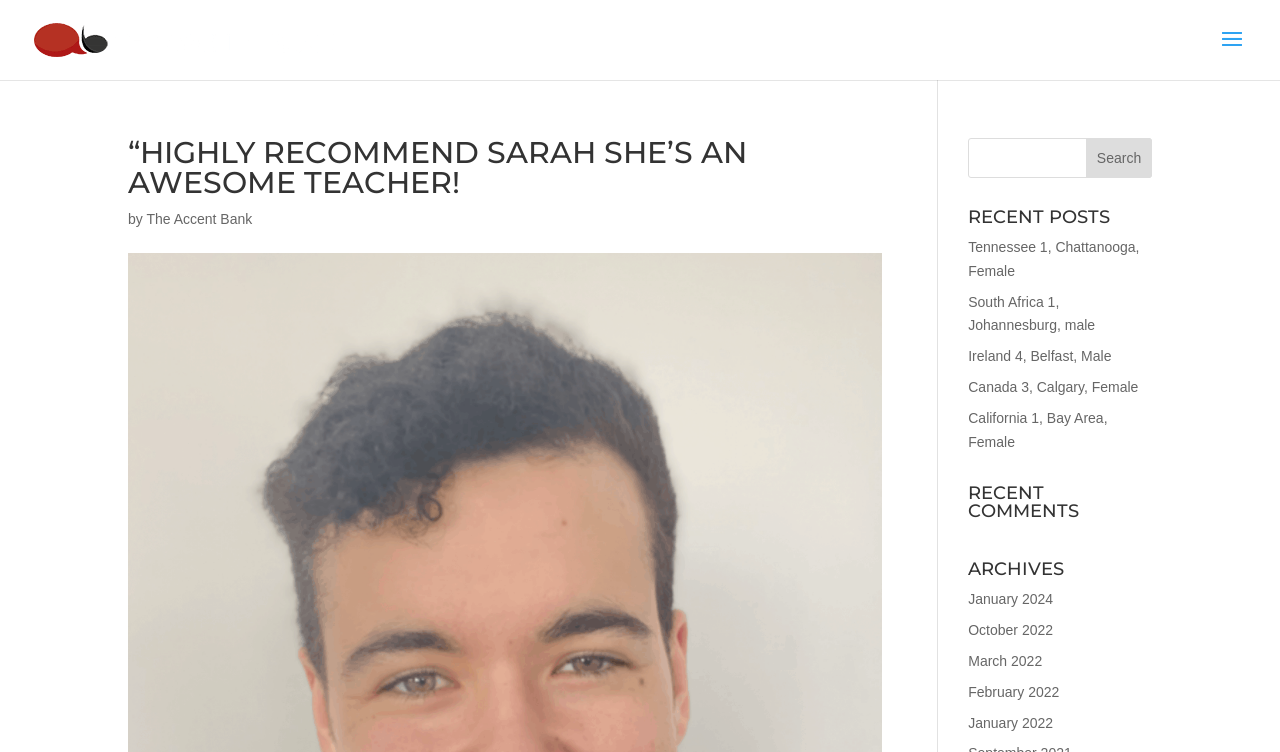Locate the bounding box coordinates of the area to click to fulfill this instruction: "View teacher profile in Tennessee". The bounding box should be presented as four float numbers between 0 and 1, in the order [left, top, right, bottom].

[0.756, 0.318, 0.89, 0.371]